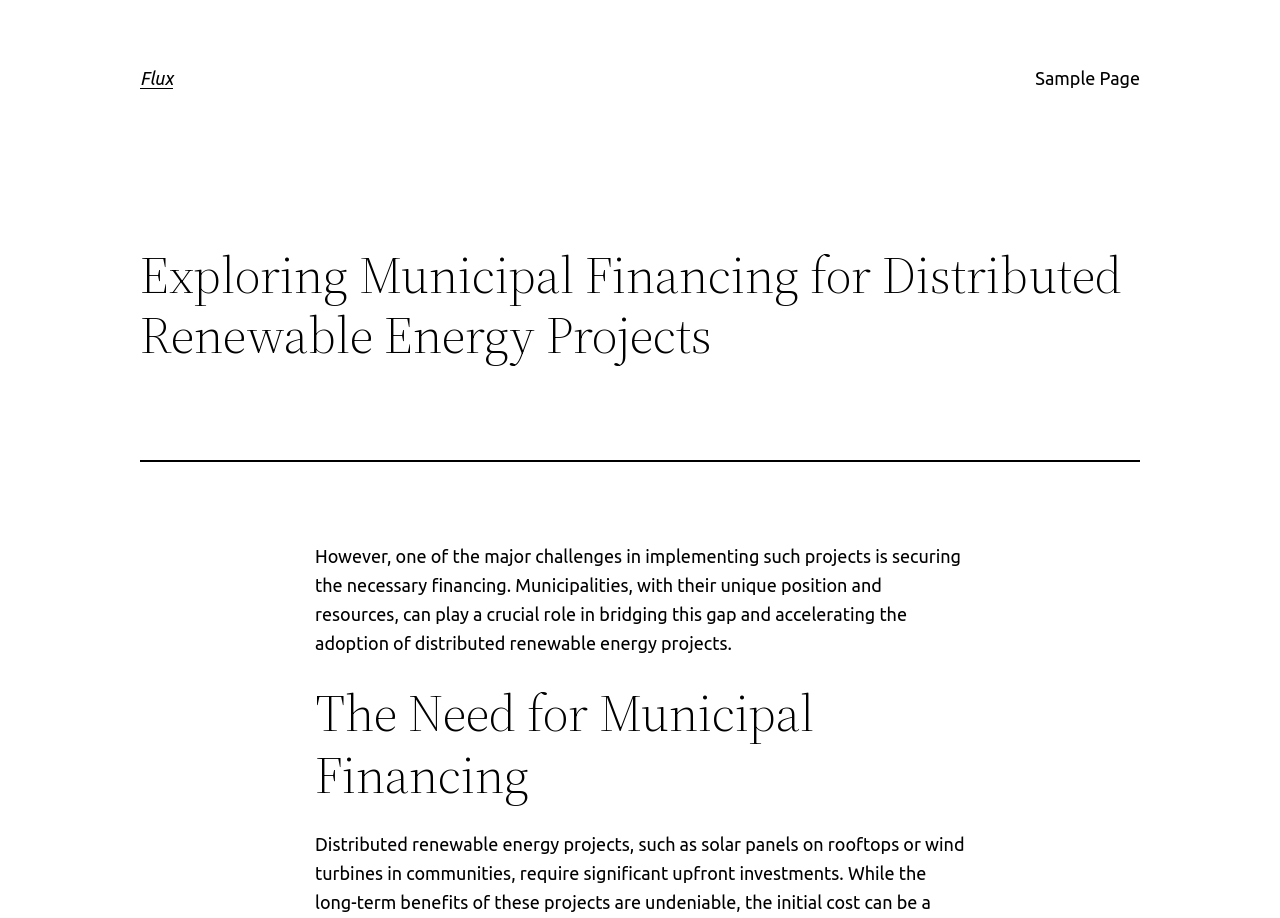What is the main challenge in implementing distributed renewable energy projects?
Utilize the information in the image to give a detailed answer to the question.

According to the webpage, one of the major challenges in implementing such projects is securing the necessary financing, as mentioned in the paragraph starting with 'However, one of the major challenges...'.